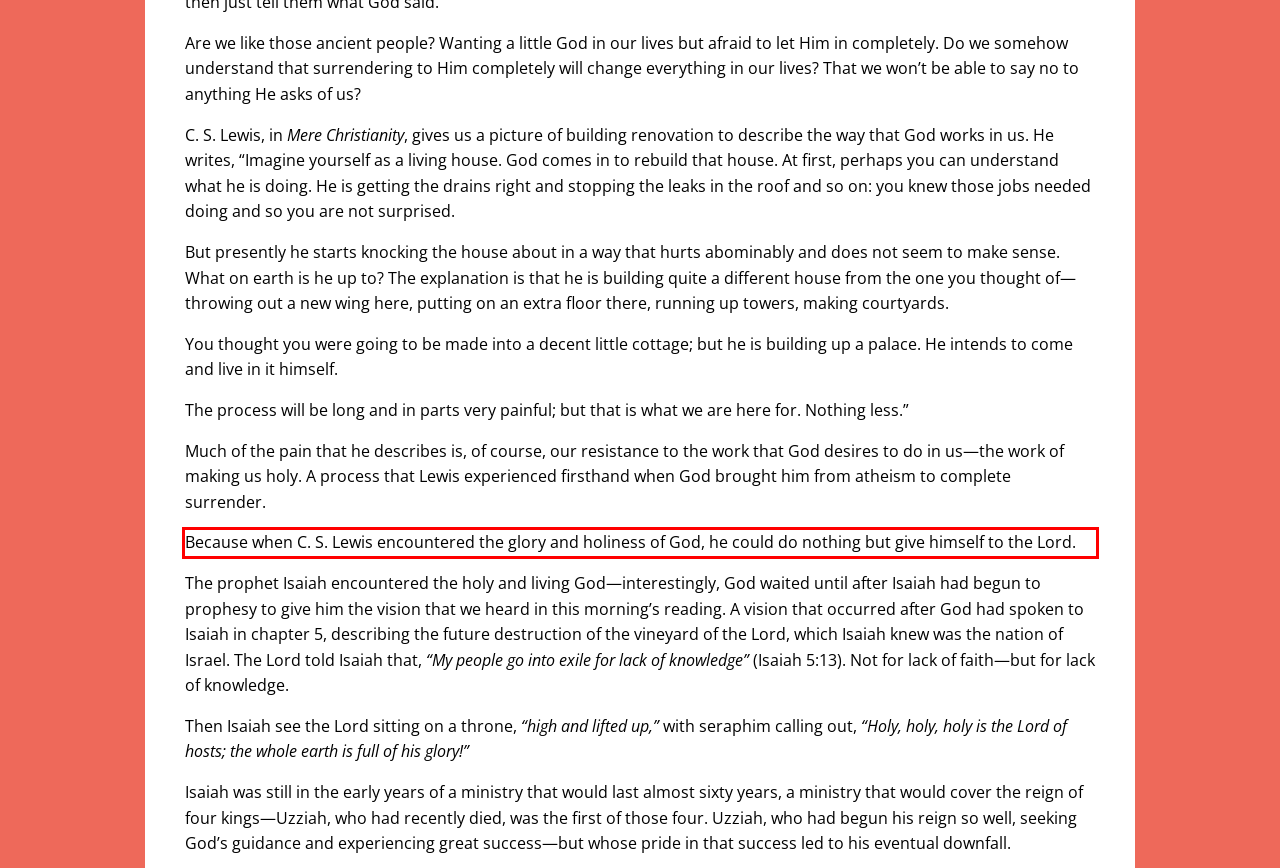Given a screenshot of a webpage with a red bounding box, extract the text content from the UI element inside the red bounding box.

Because when C. S. Lewis encountered the glory and holiness of God, he could do nothing but give himself to the Lord.